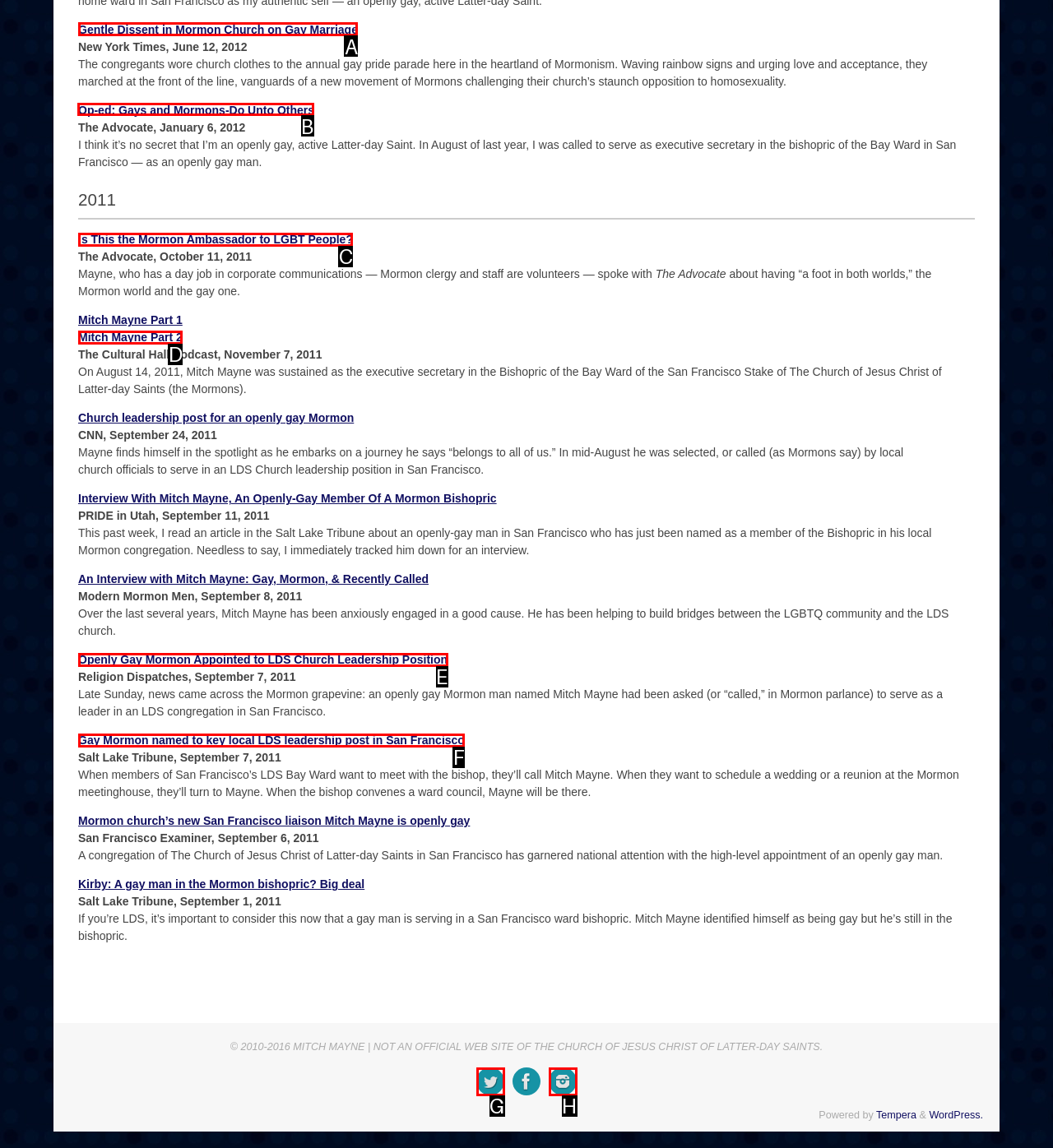Identify the letter of the option that should be selected to accomplish the following task: Read the article 'Op-ed: Gays and Mormons-Do Unto Others'. Provide the letter directly.

B